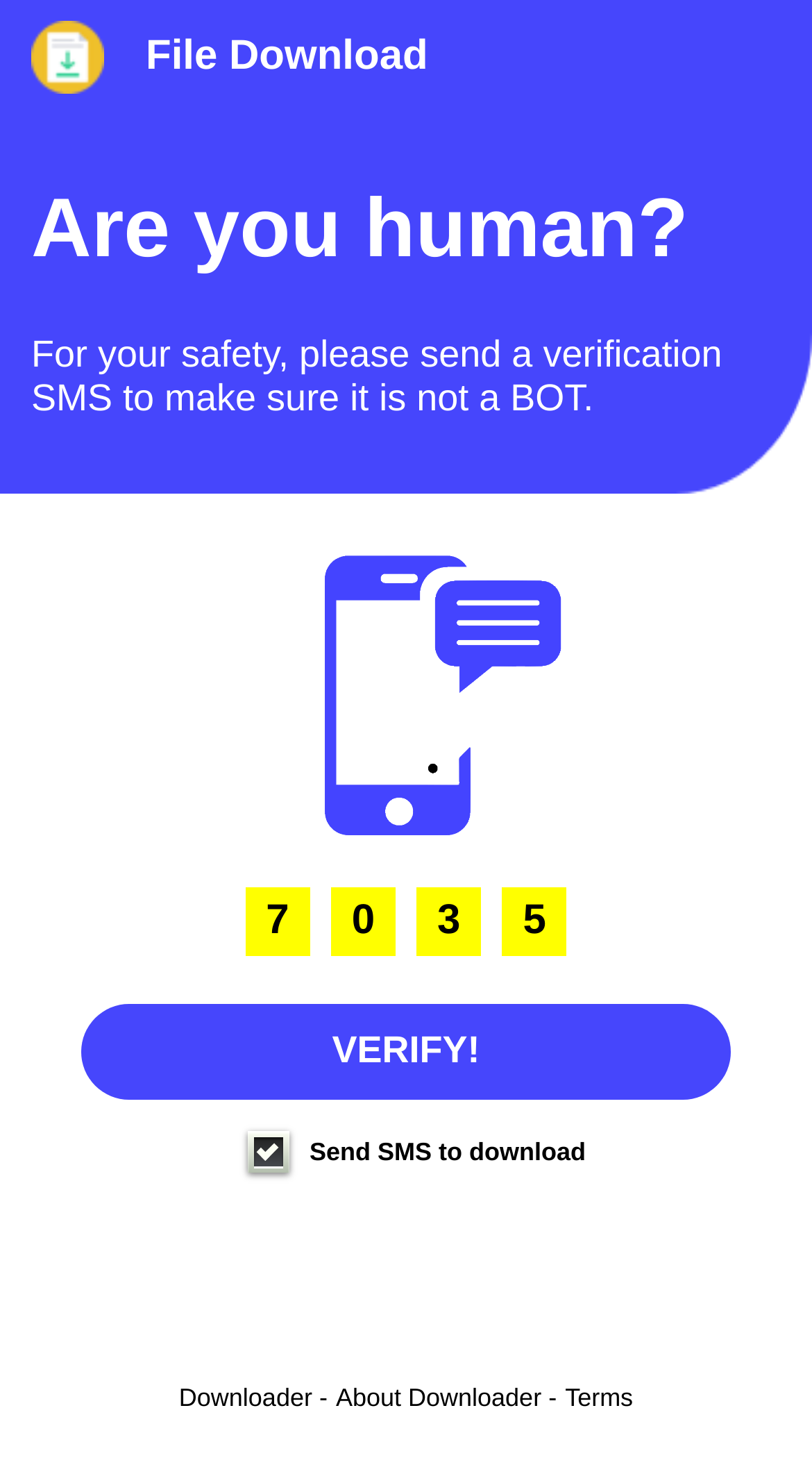Construct a comprehensive caption that outlines the webpage's structure and content.

The webpage is titled "Human Verify" and appears to be a verification page. At the top left corner, there is a logo image. Next to the logo, there is a static text "File Download" in a relatively small font size. 

Below the logo and the "File Download" text, there is a prominent heading "Are you human?" that spans almost the entire width of the page. 

Under the heading, there is a paragraph of static text that explains the purpose of the verification process, stating that it is for the user's safety to ensure they are not a bot. 

On the right side of the page, there is an image labeled "Games" that takes up a significant portion of the screen. 

Below the "Games" image, there are two static text elements displaying the numbers "3" and "5" in close proximity to each other. 

A prominent button labeled "VERIFY!" is positioned near the bottom of the page, spanning about 80% of the page's width. 

Above the "VERIFY!" button, there is a static text "Send SMS to download" that appears to be related to the verification process. 

At the very bottom of the page, there are three static text elements: "Downloader -", "About Downloader -", and a link labeled "Terms". These elements are positioned in a row, with the "Terms" link being the rightmost element.